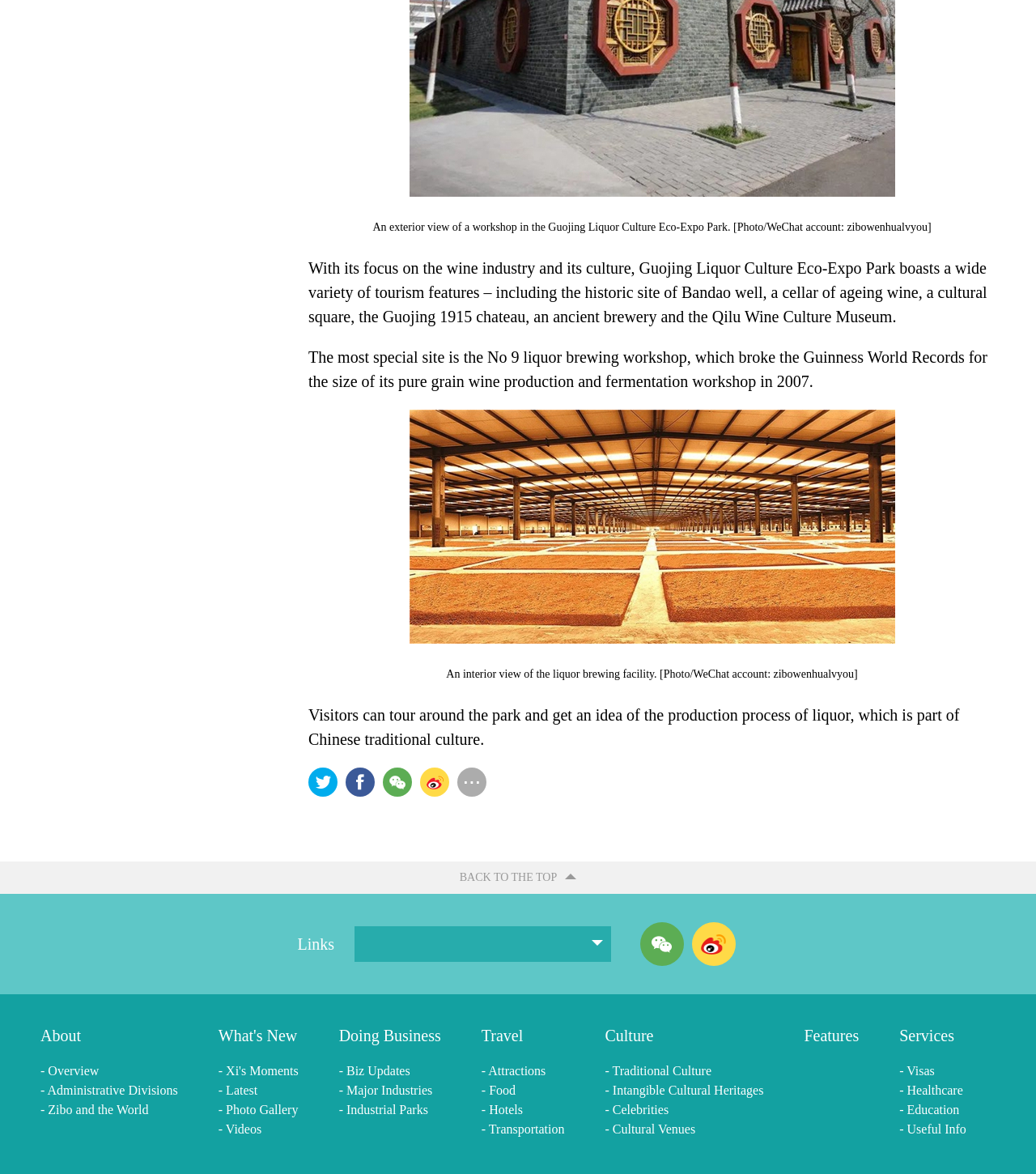Given the element description "- Visas" in the screenshot, predict the bounding box coordinates of that UI element.

[0.868, 0.904, 0.933, 0.921]